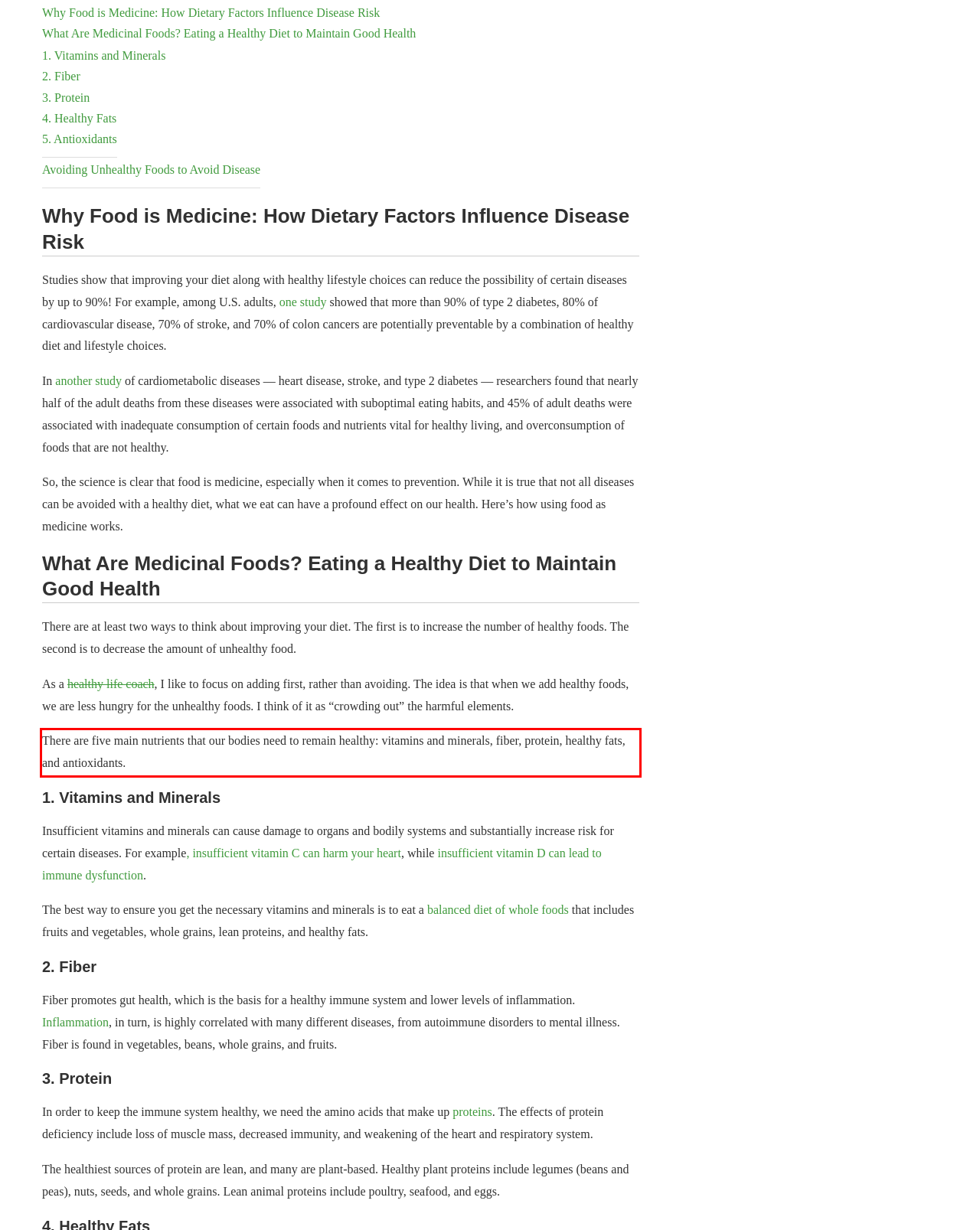Please examine the screenshot of the webpage and read the text present within the red rectangle bounding box.

There are five main nutrients that our bodies need to remain healthy: vitamins and minerals, fiber, protein, healthy fats, and antioxidants.